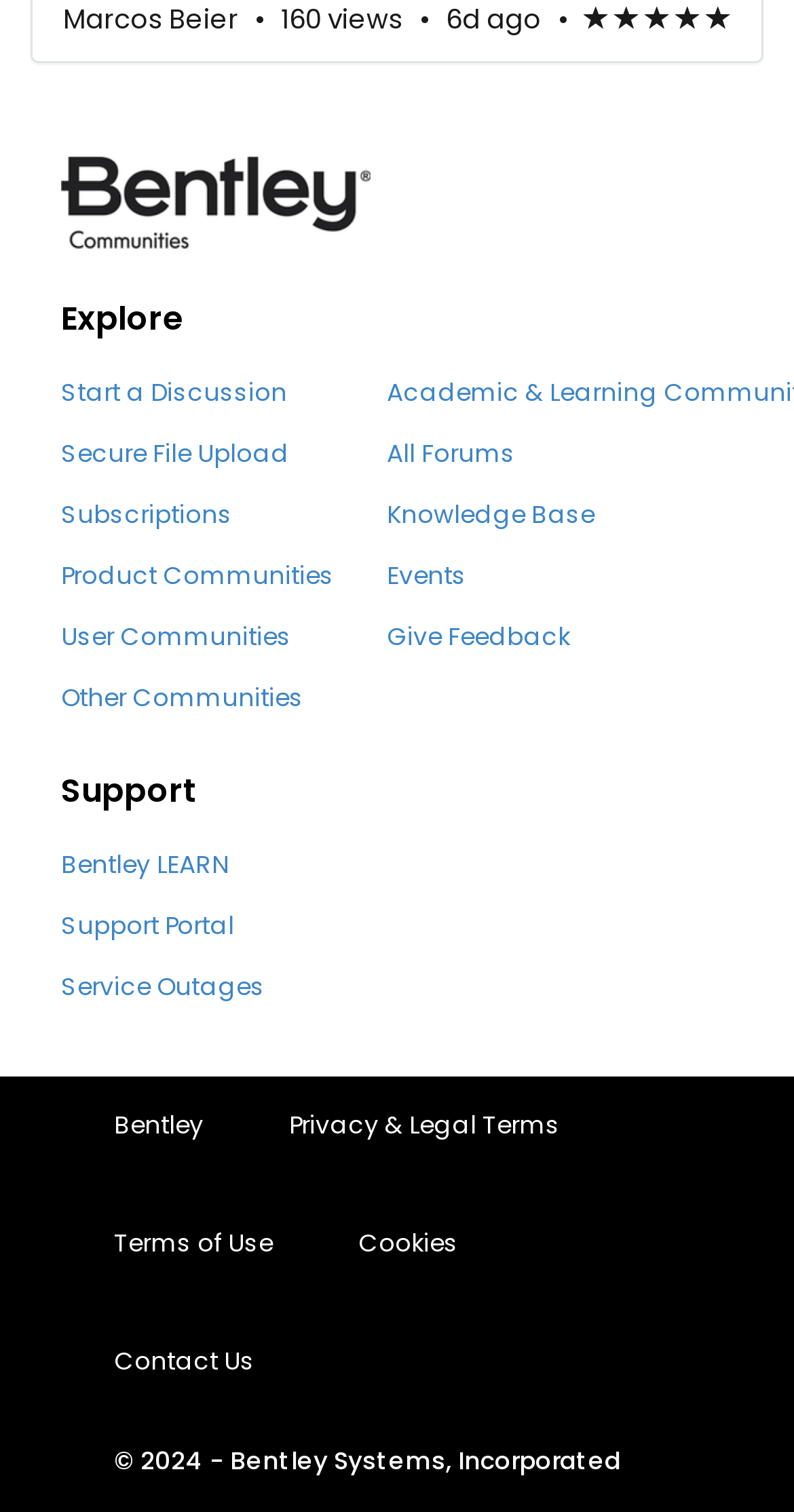What is the rating of the article?
Please give a detailed and elaborate answer to the question.

The rating of the article can be found in the StaticText element with the text 'Article has rating - 5 out of 5 stars' located at the top of the page.